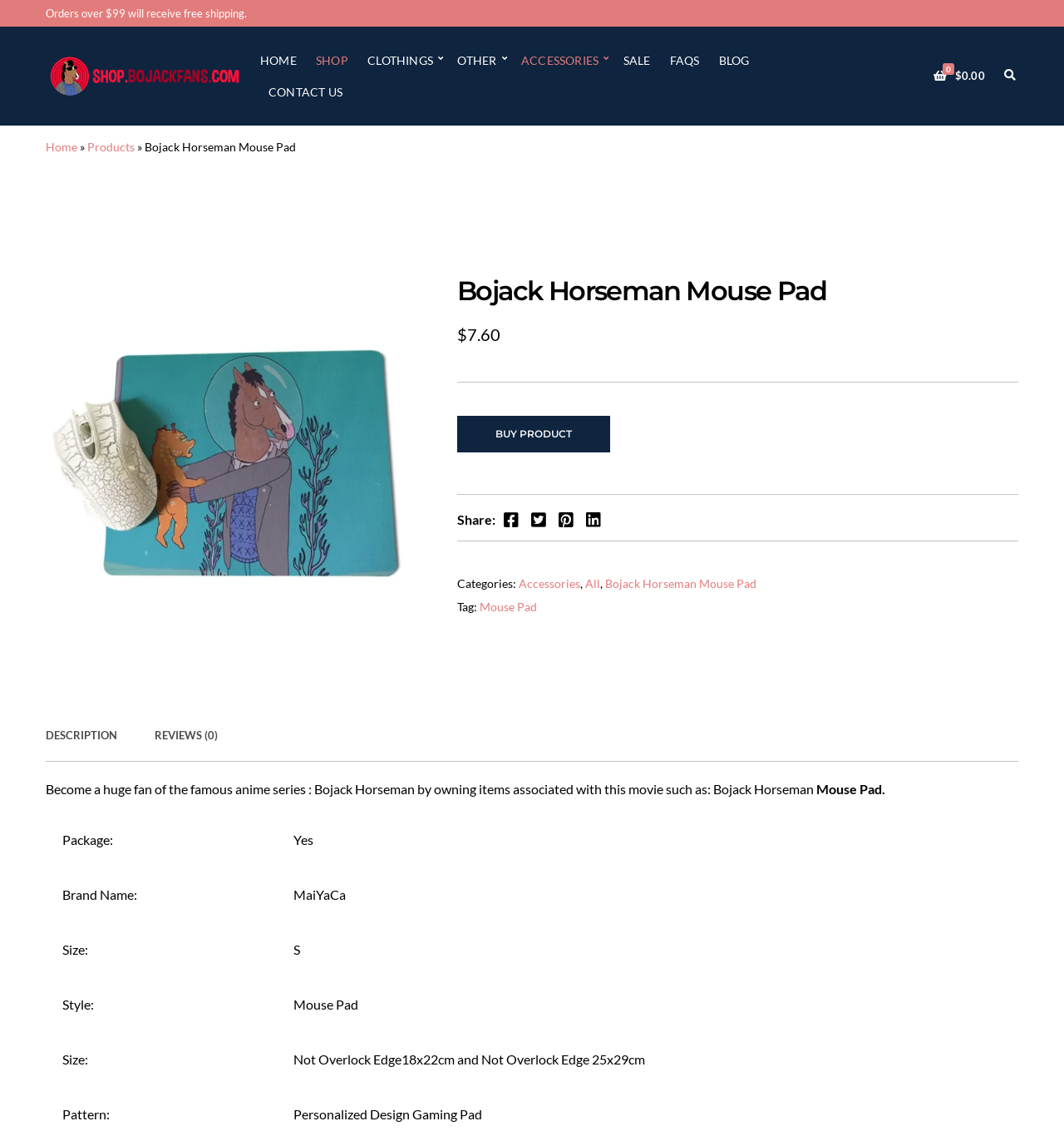Locate the coordinates of the bounding box for the clickable region that fulfills this instruction: "Click on the 'HOME' link".

[0.245, 0.039, 0.279, 0.067]